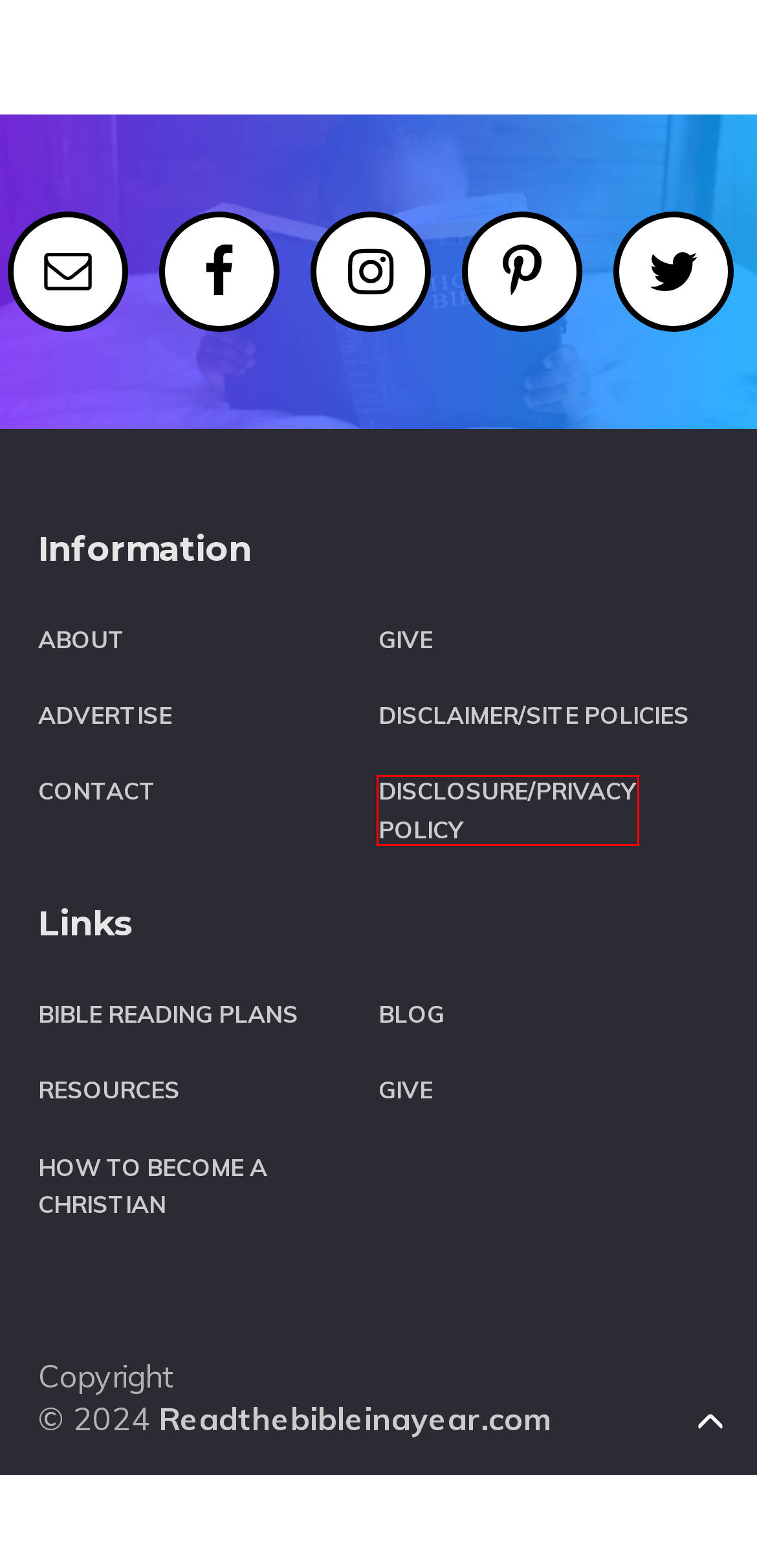You are presented with a screenshot of a webpage containing a red bounding box around a particular UI element. Select the best webpage description that matches the new webpage after clicking the element within the bounding box. Here are the candidates:
A. Resources - Read the Bible in a Year
B. Blog - Read the Bible in a Year
C. Give - Read the Bible in a Year
D. About - Read the Bible in a Year
E. Advertise - Read the Bible in a Year
F. Disclaimer/Site Policies - Read the Bible in a Year
G. Disclosure/Privacy Policy - Read the Bible in a Year
H. How to Become a Christian - Read the Bible in a Year

G